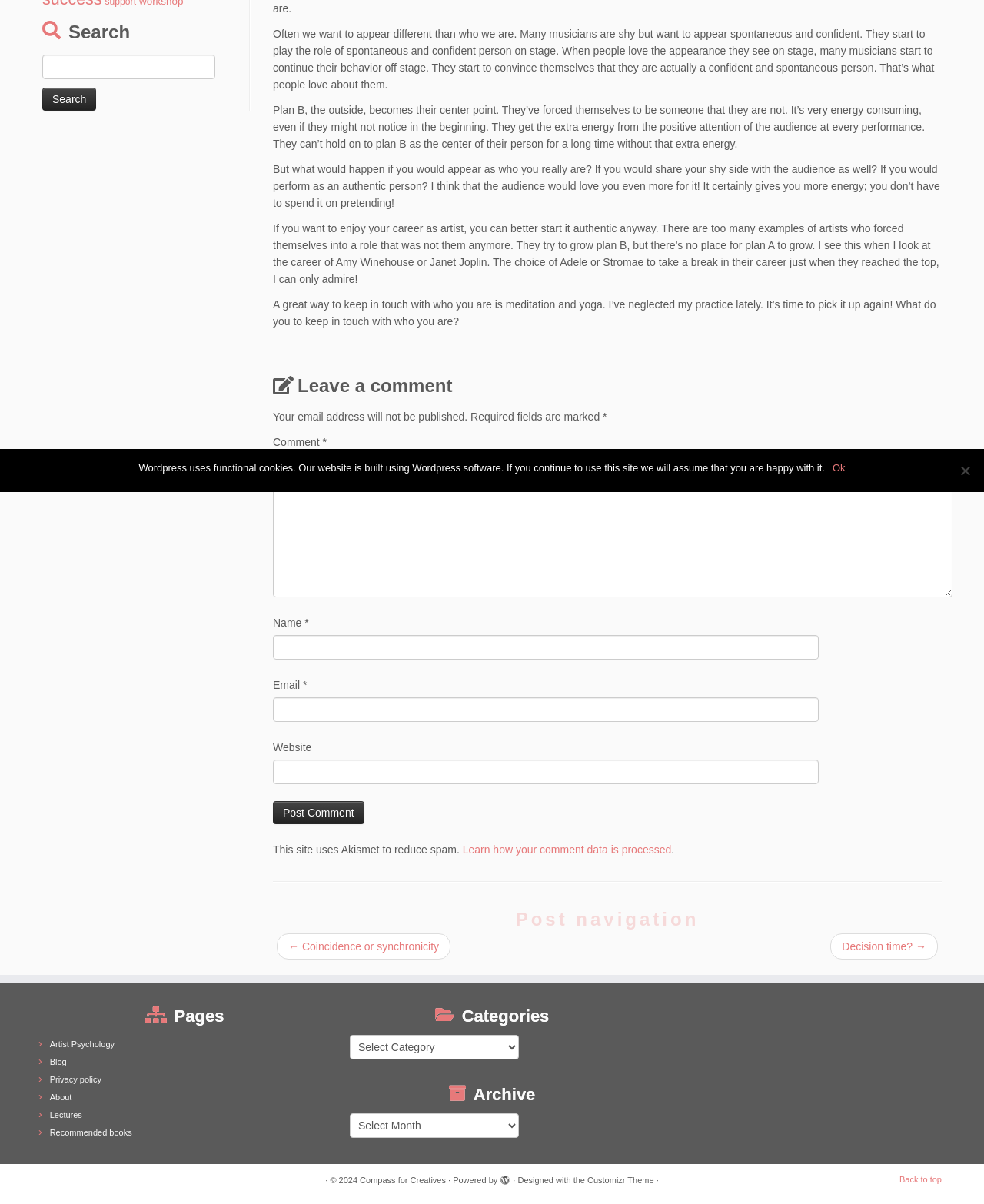Using the provided element description "Recommended books", determine the bounding box coordinates of the UI element.

[0.051, 0.937, 0.134, 0.944]